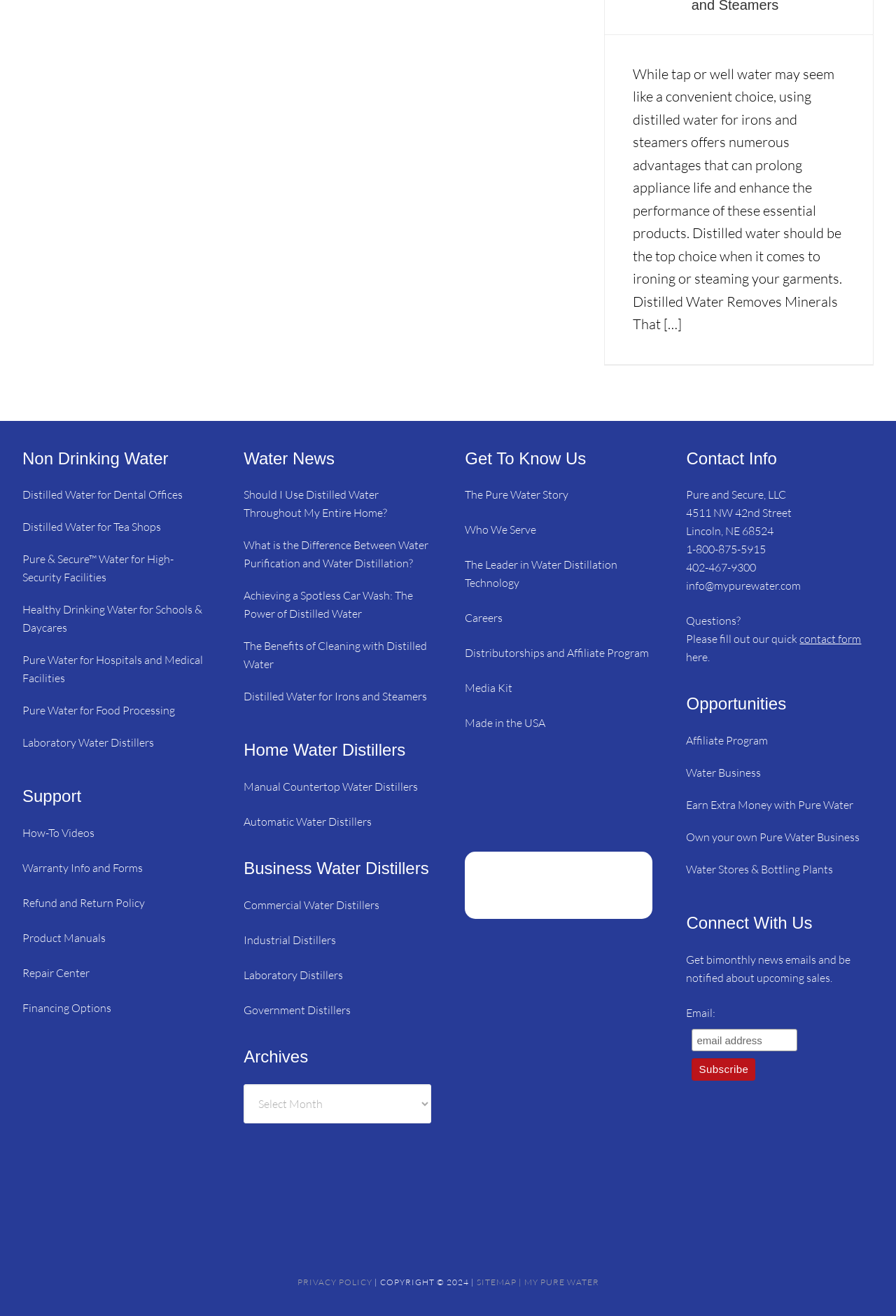Provide a one-word or brief phrase answer to the question:
What is the main topic of this webpage?

Water Distillation